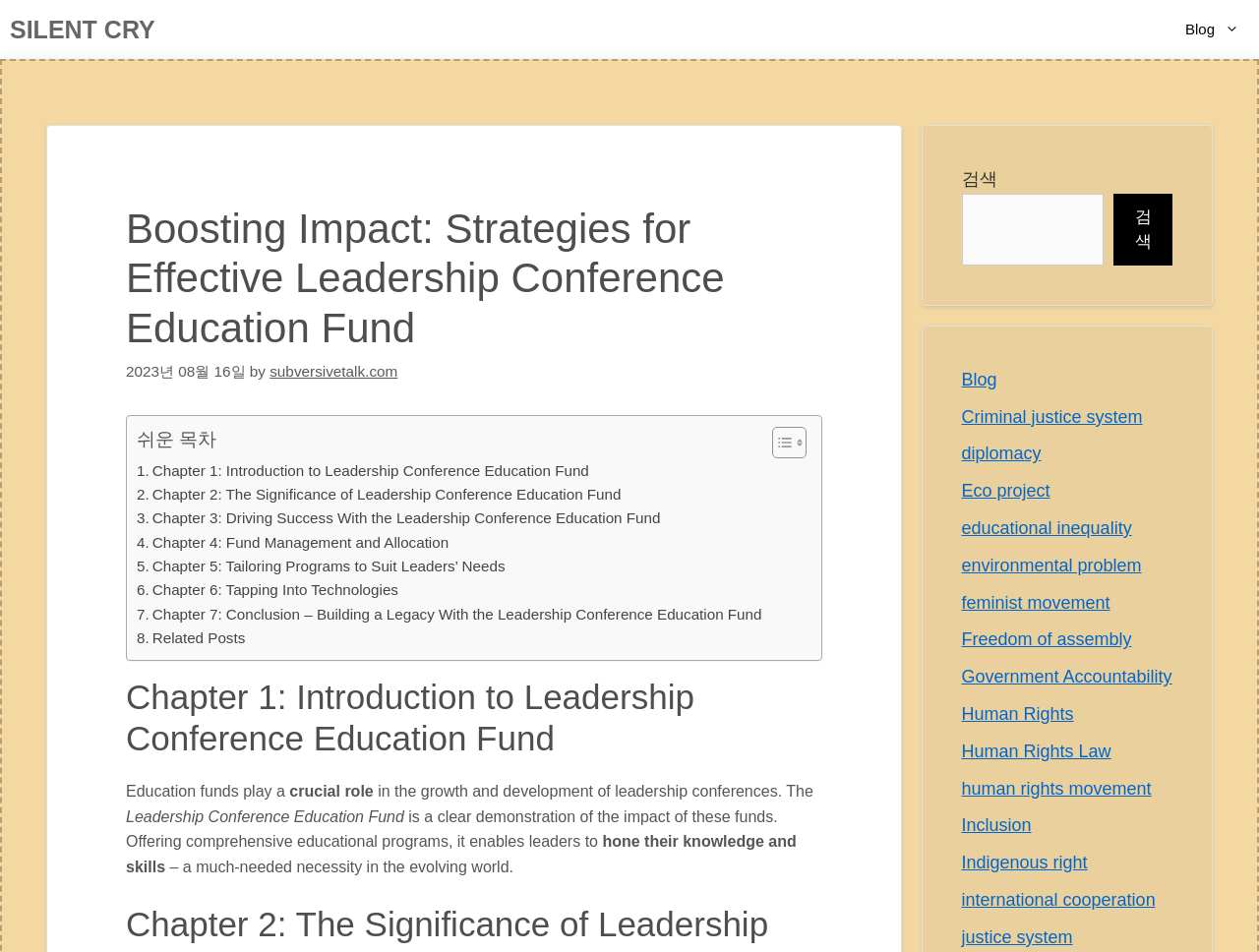Show the bounding box coordinates for the element that needs to be clicked to execute the following instruction: "Click on the 'SILENT CRY' link". Provide the coordinates in the form of four float numbers between 0 and 1, i.e., [left, top, right, bottom].

[0.008, 0.0, 0.123, 0.062]